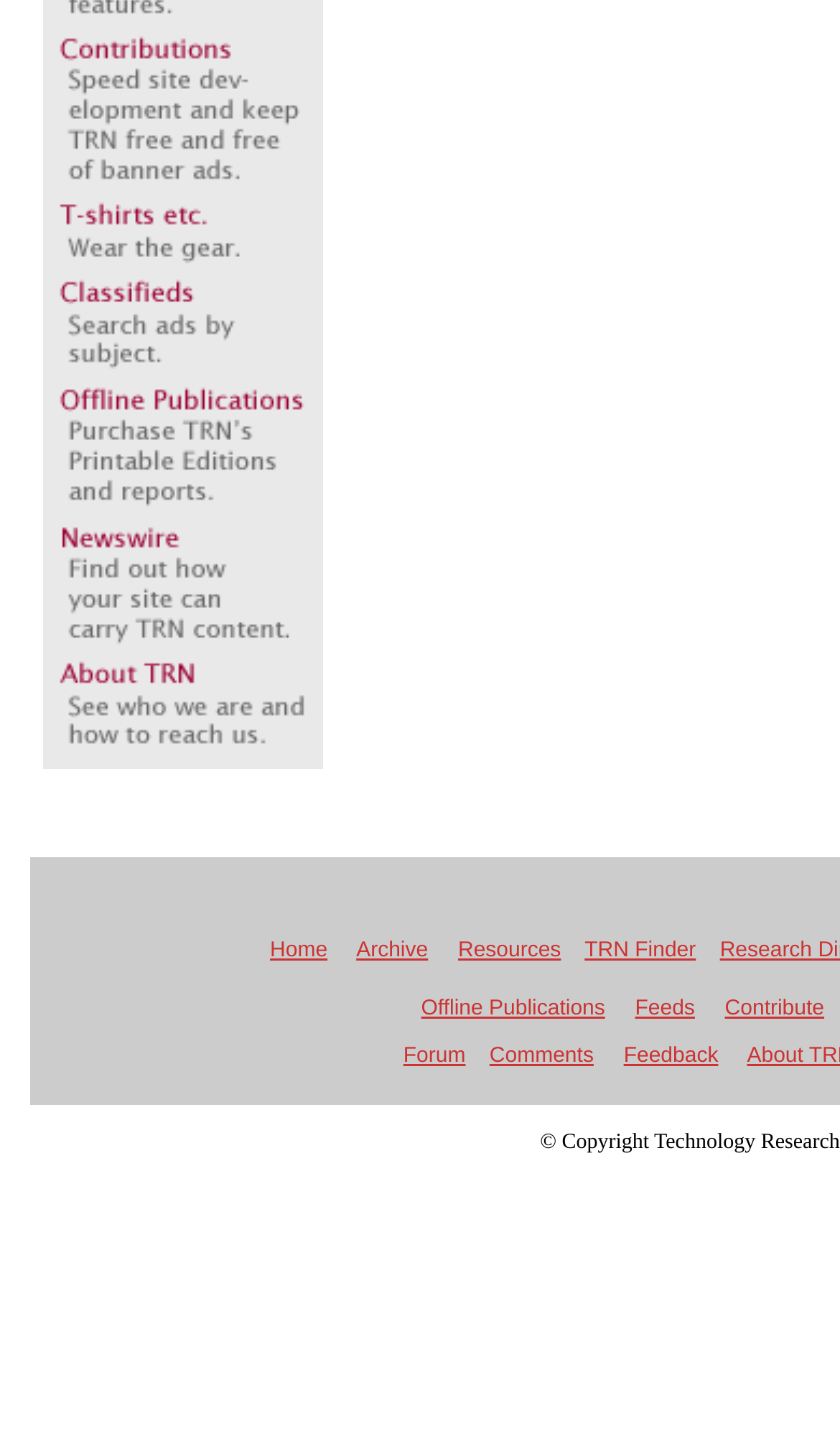Indicate the bounding box coordinates of the element that must be clicked to execute the instruction: "check Feedback". The coordinates should be given as four float numbers between 0 and 1, i.e., [left, top, right, bottom].

[0.742, 0.729, 0.855, 0.745]